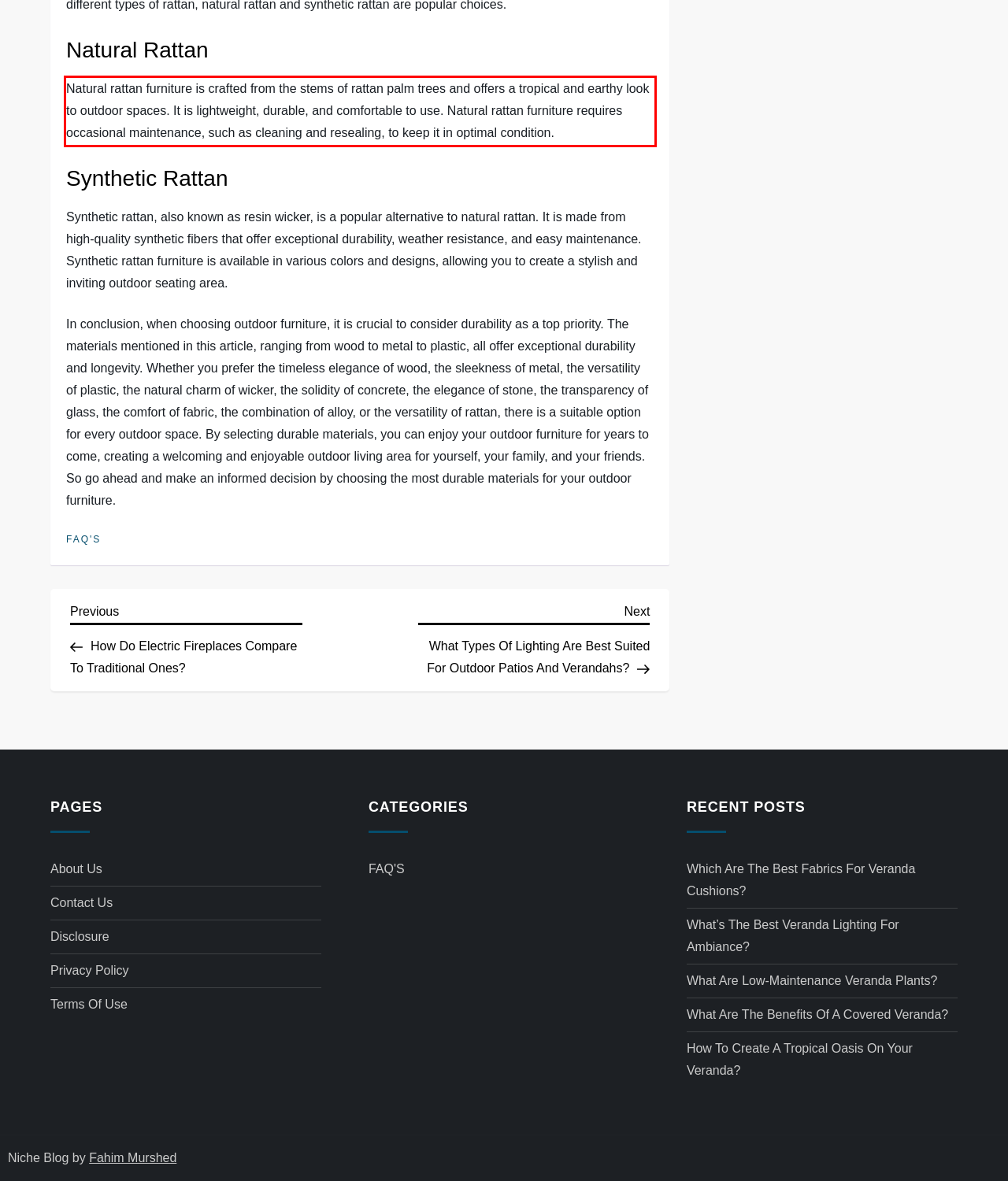Identify the text within the red bounding box on the webpage screenshot and generate the extracted text content.

Natural rattan furniture is crafted from the stems of rattan palm trees and offers a tropical and earthy look to outdoor spaces. It is lightweight, durable, and comfortable to use. Natural rattan furniture requires occasional maintenance, such as cleaning and resealing, to keep it in optimal condition.